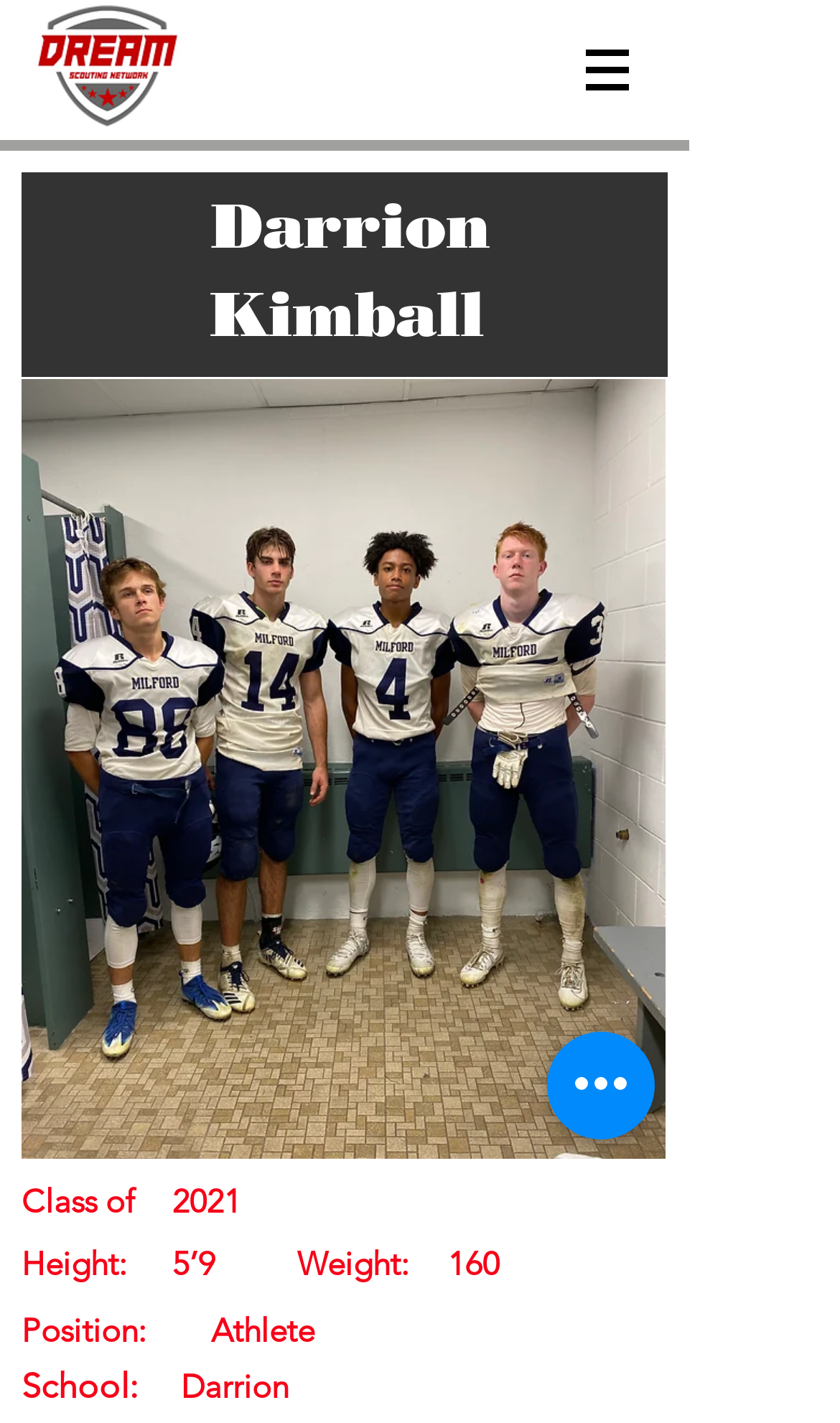Convey a detailed summary of the webpage, mentioning all key elements.

The webpage appears to be a profile page for an individual named Darrion Kimball. At the top of the page, there is a navigation menu labeled "Site" with a button that has a popup menu. To the right of the navigation menu, there is a large image that takes up most of the top section of the page.

Below the navigation menu, there are two headings, "Darrion" and "Kimball", which are likely the individual's name. These headings are positioned near the top-left and top-center of the page, respectively.

Below the name headings, there is a large image that takes up most of the middle section of the page. This image is likely a profile picture or a photo of Darrion Kimball.

Further down the page, there are several headings that provide information about Darrion Kimball. These headings are arranged in a vertical column and include details such as the year "2021", the phrase "Class of", the individual's height and weight, their position as an "Athlete", and their school. These headings are positioned near the bottom-left of the page.

At the bottom-right of the page, there is a button labeled "Quick actions".